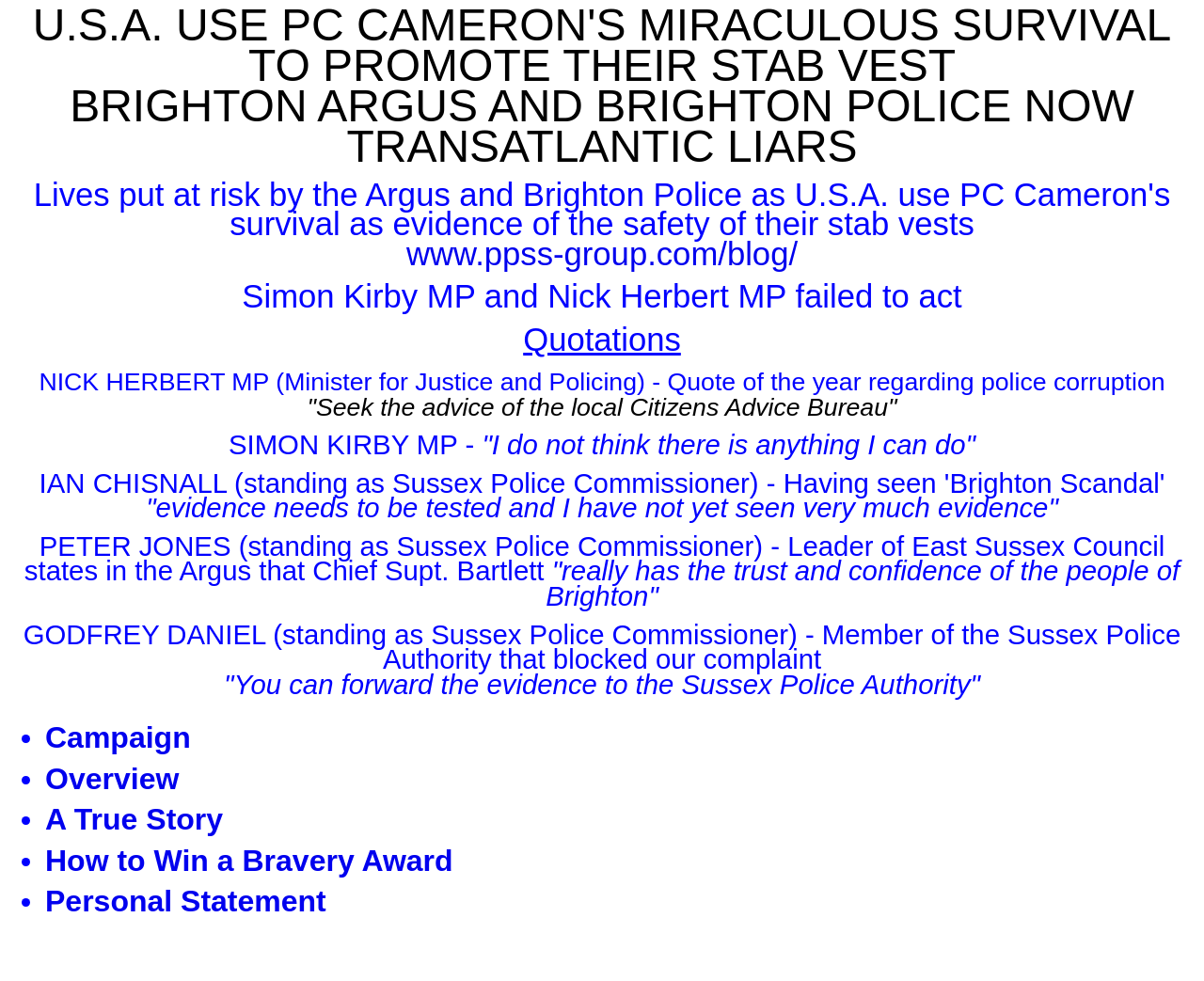Who is Godfrey Daniel?
Your answer should be a single word or phrase derived from the screenshot.

Member of Sussex Police Authority